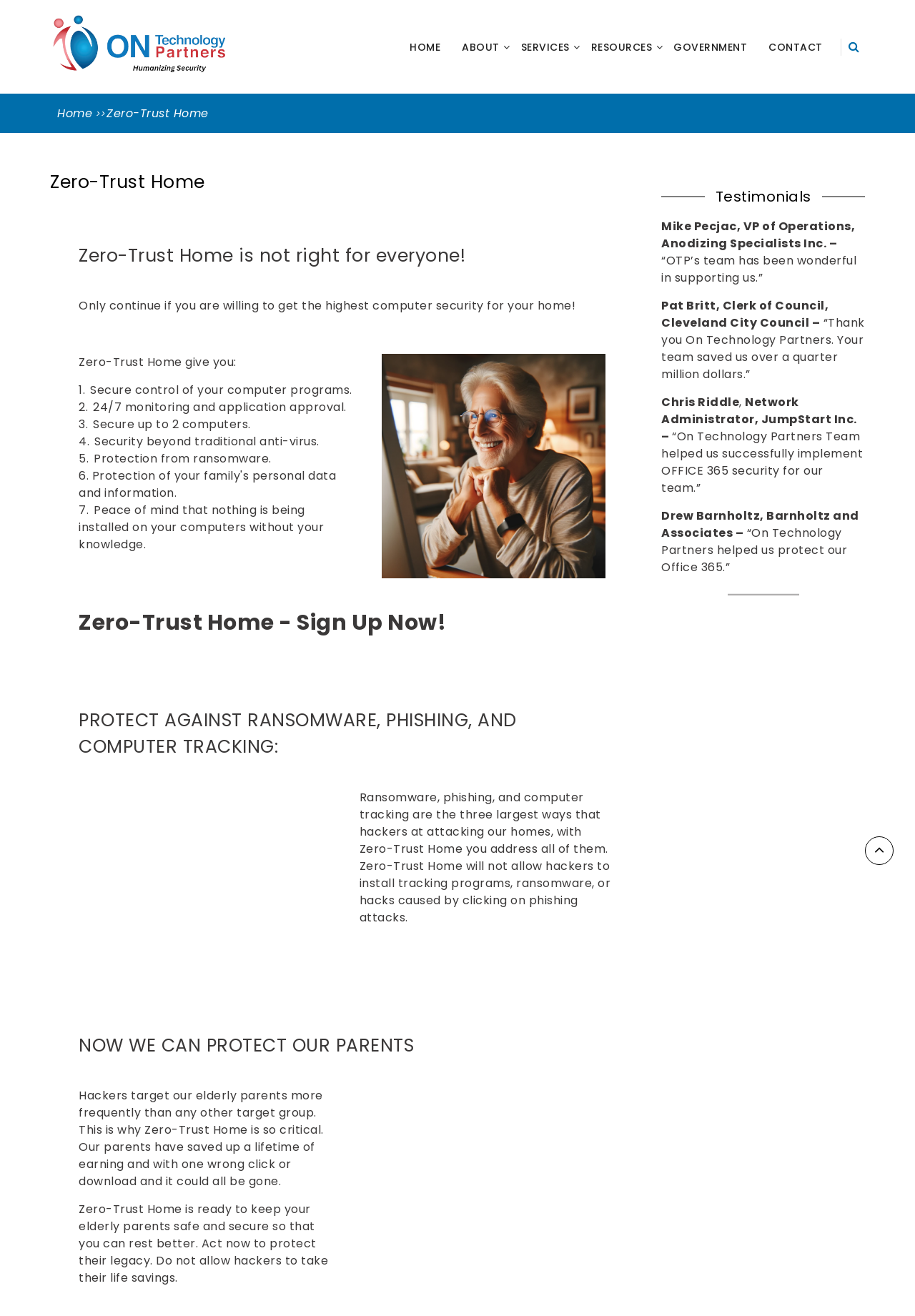Show the bounding box coordinates for the HTML element as described: "Resources".

[0.634, 0.024, 0.724, 0.048]